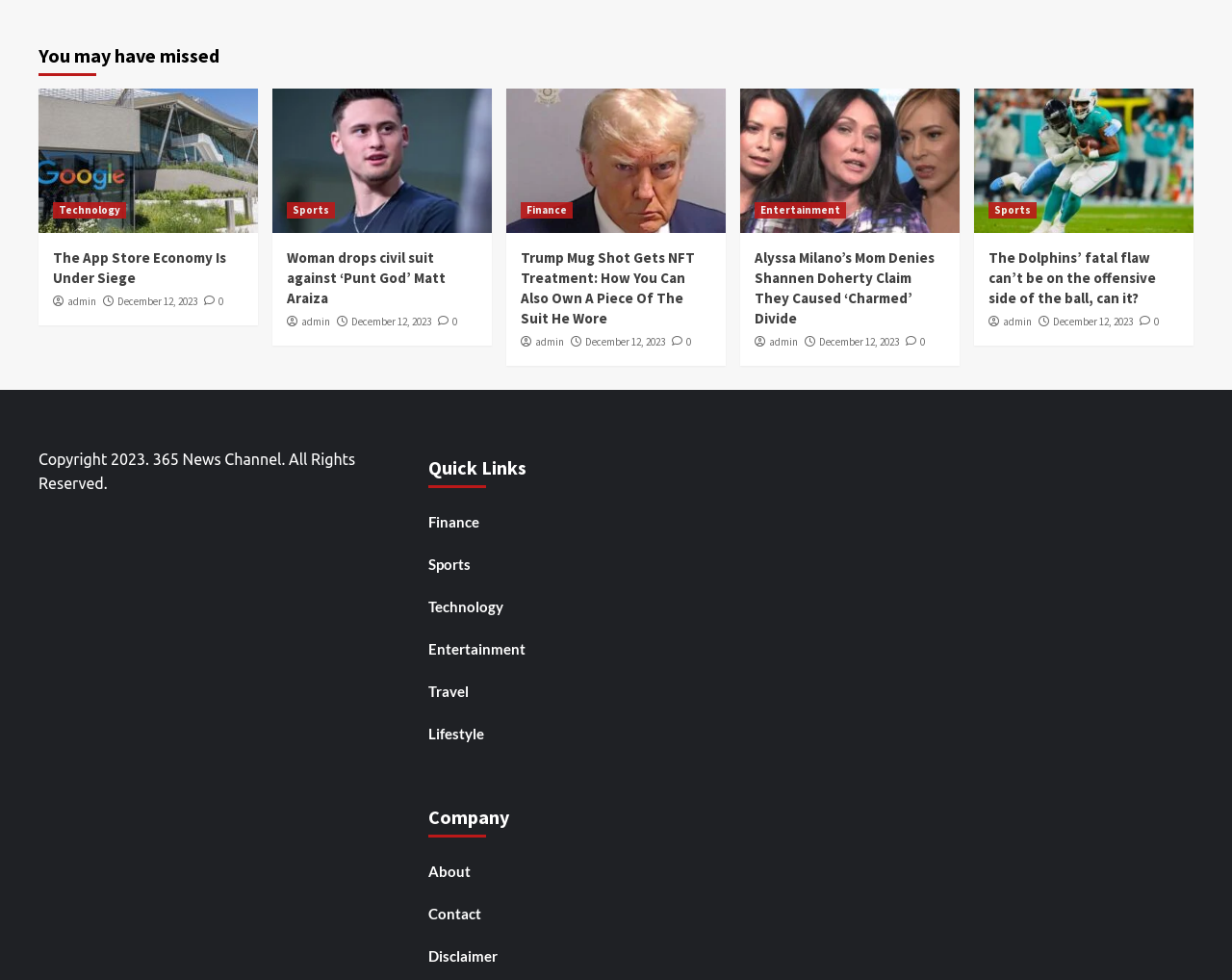Identify the bounding box coordinates of the specific part of the webpage to click to complete this instruction: "Click on the 'About' link".

[0.348, 0.877, 0.652, 0.915]